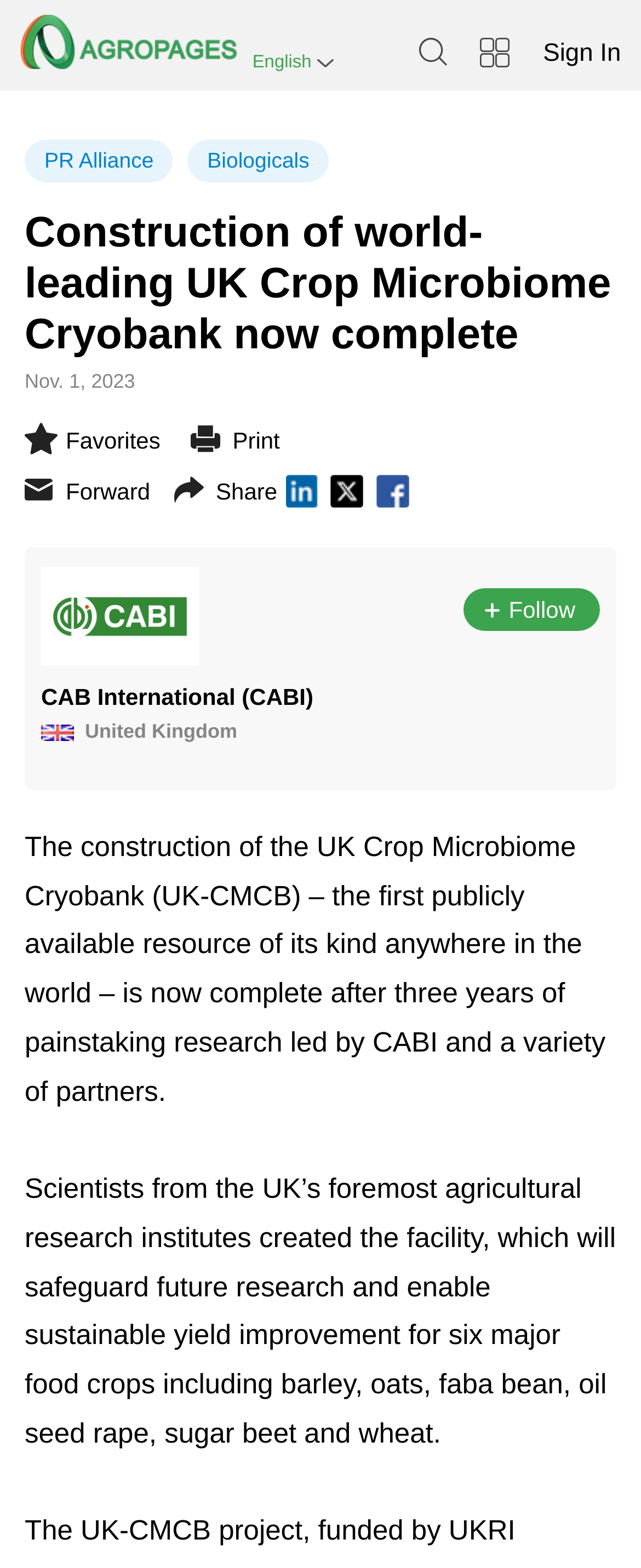Create a detailed summary of the webpage's content and design.

The webpage is about the completion of the UK Crop Microbiome Cryobank, a world-leading resource for crop research. At the top left corner, there is a logo image and a link to the AgroPages website. Next to it, there is a language selection option with the text "English" and a search bar with a magnifying glass icon. On the top right corner, there is a "Sign In" button.

Below the top navigation bar, there are several links to related categories, including "PR Alliance" and "Biologicals". The main heading "Construction of world-leading UK Crop Microbiome Cryobank now complete" is centered on the page, followed by the date "Nov. 1, 2023" and links to "Favorites", "Print", and "Forward".

On the left side of the page, there is a section with a heading "CAB International (CABI) United Kingdom" and a link to the organization's website. Below it, there is a paragraph of text describing the UK Crop Microbiome Cryobank, a resource created by CABI and its partners to safeguard future research and enable sustainable yield improvement for six major food crops. Another paragraph below it provides more details about the facility and its purpose.

There are several social media sharing links and icons scattered throughout the page, including Facebook, Twitter, and LinkedIn.